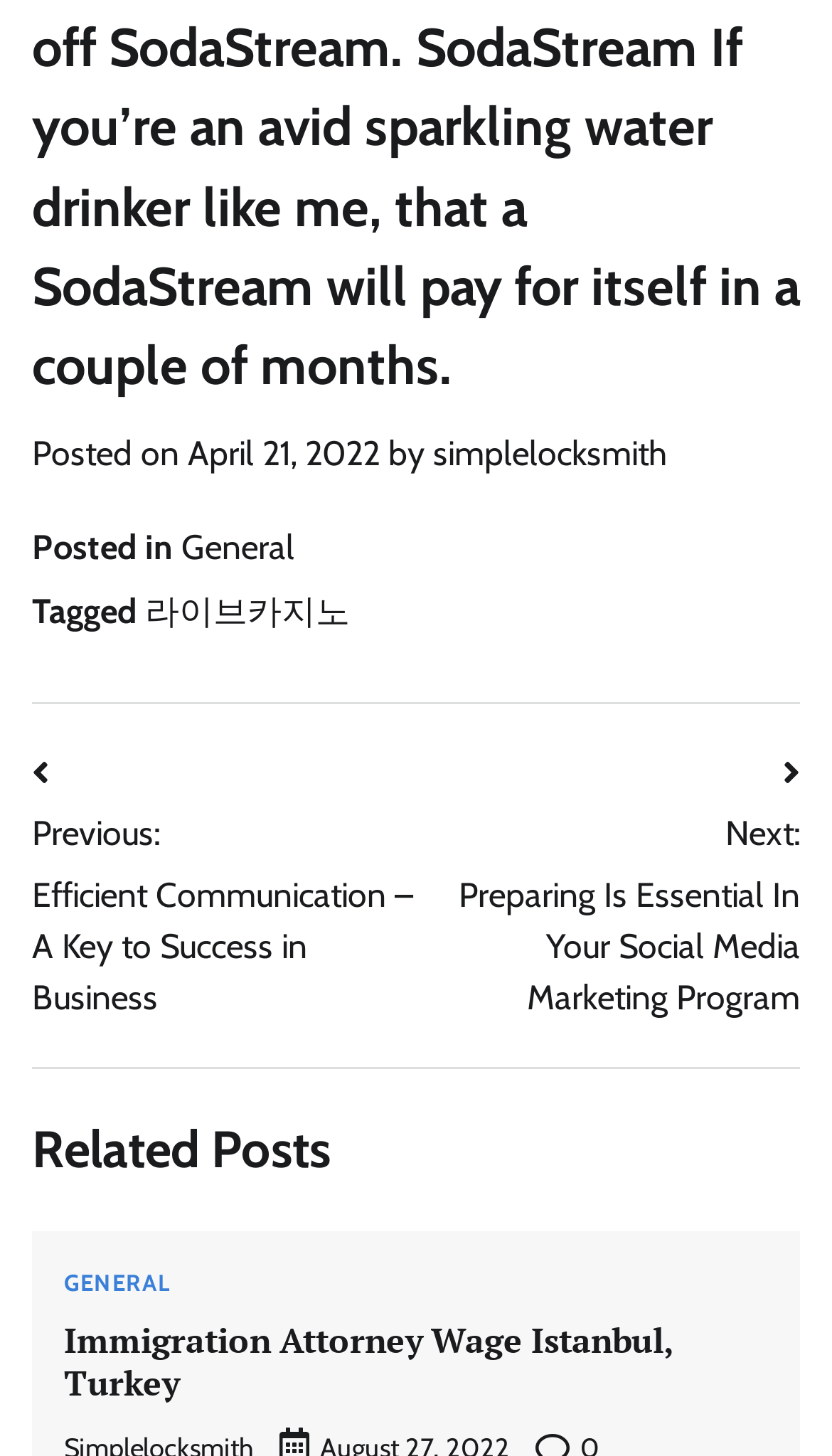Please examine the image and answer the question with a detailed explanation:
What is the date of the current post?

The date of the current post can be found at the top of the webpage, where it says 'Posted on April 21, 2022'.